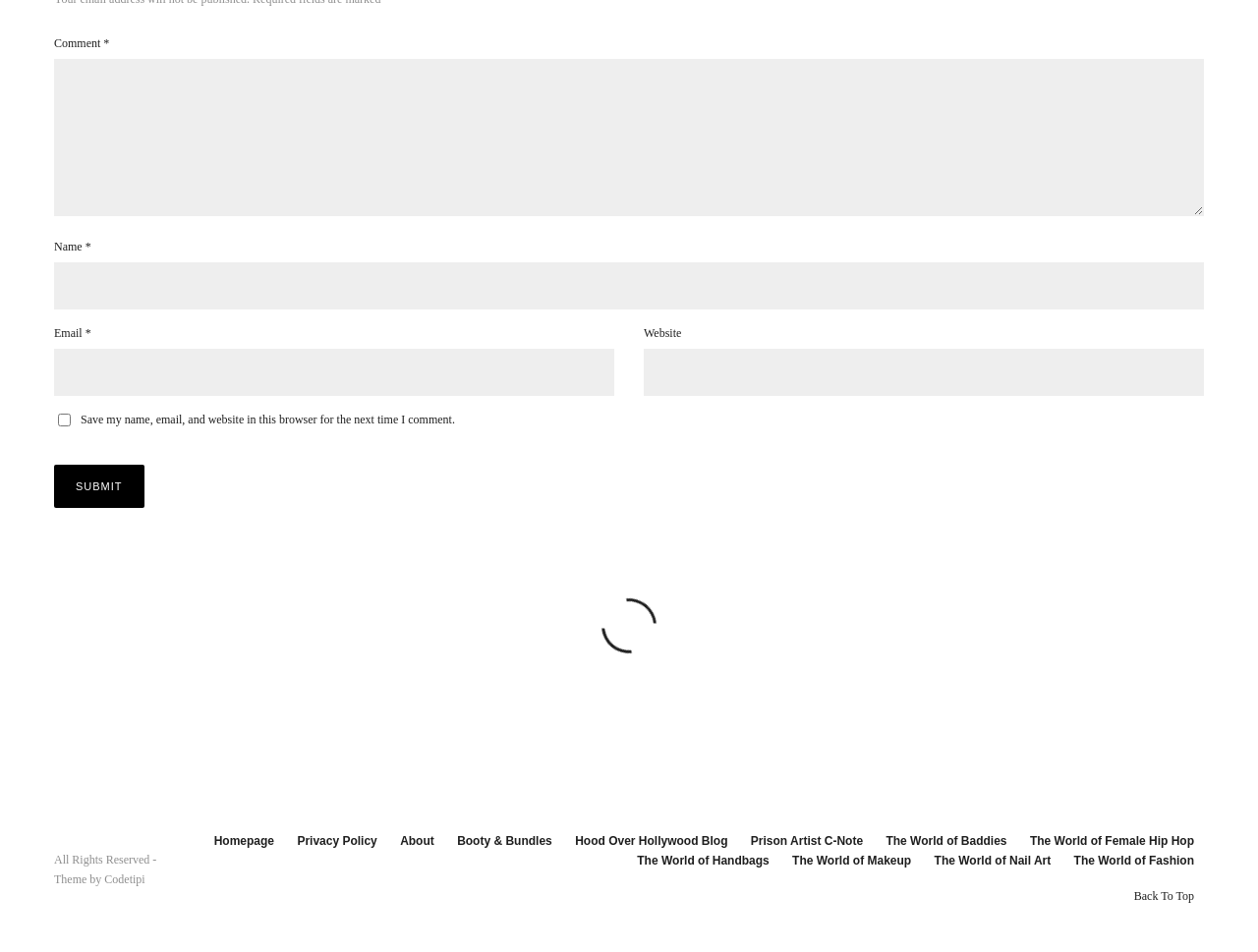Respond to the following question using a concise word or phrase: 
How many links are in the footer section?

13